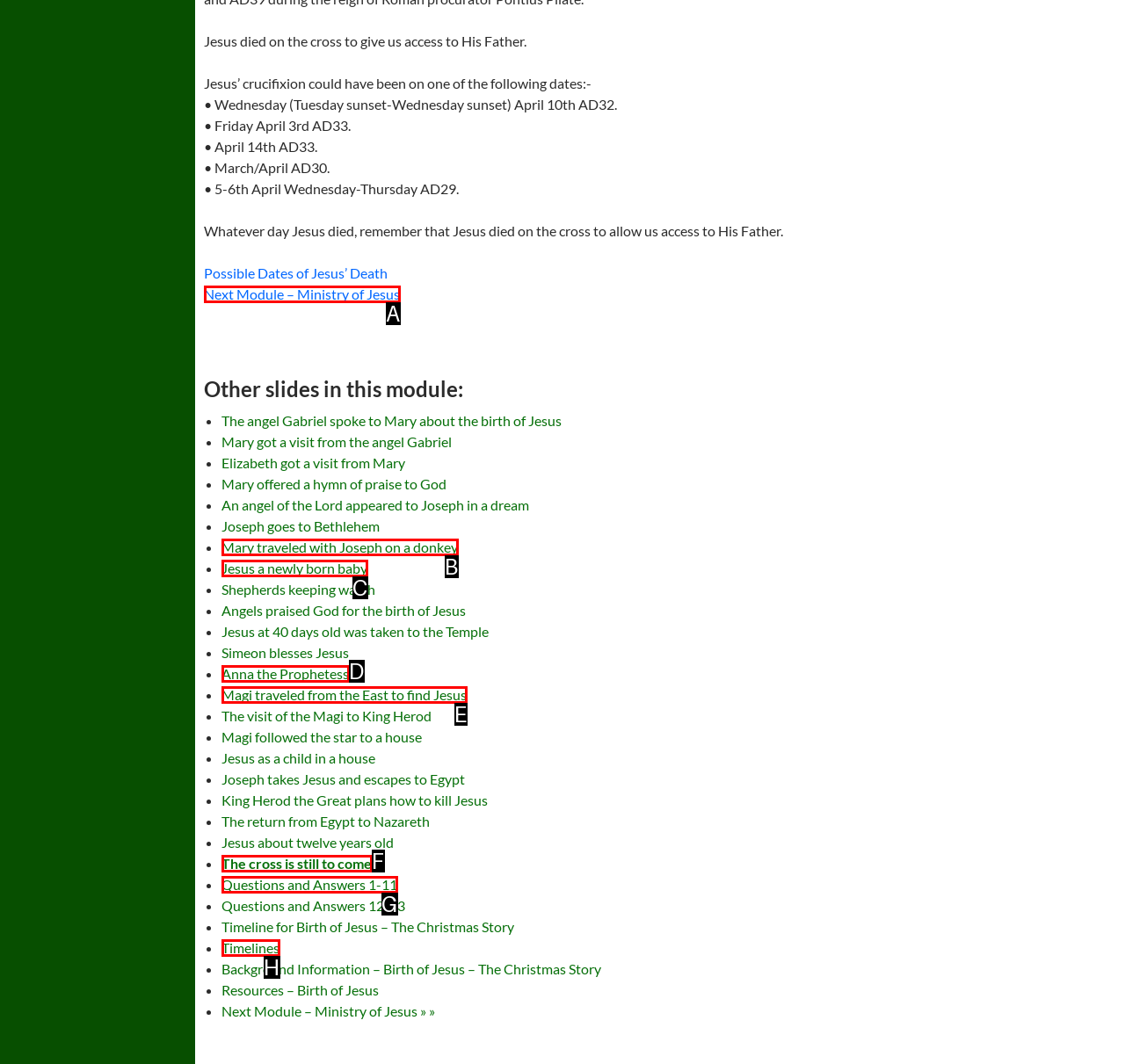Given the description: Timelines, select the HTML element that matches it best. Reply with the letter of the chosen option directly.

H